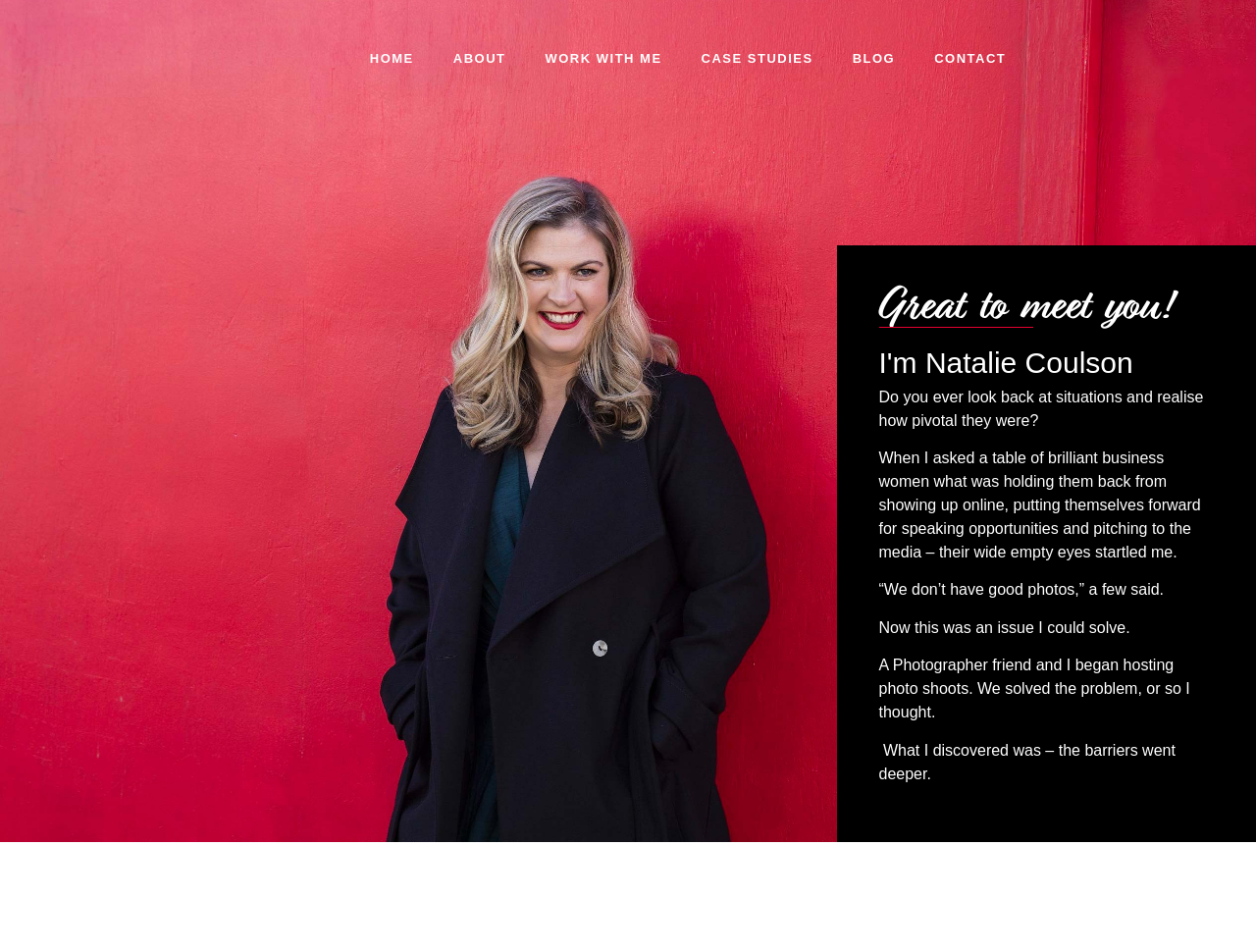Locate the bounding box of the UI element defined by this description: "Wix.com". The coordinates should be given as four float numbers between 0 and 1, formatted as [left, top, right, bottom].

None